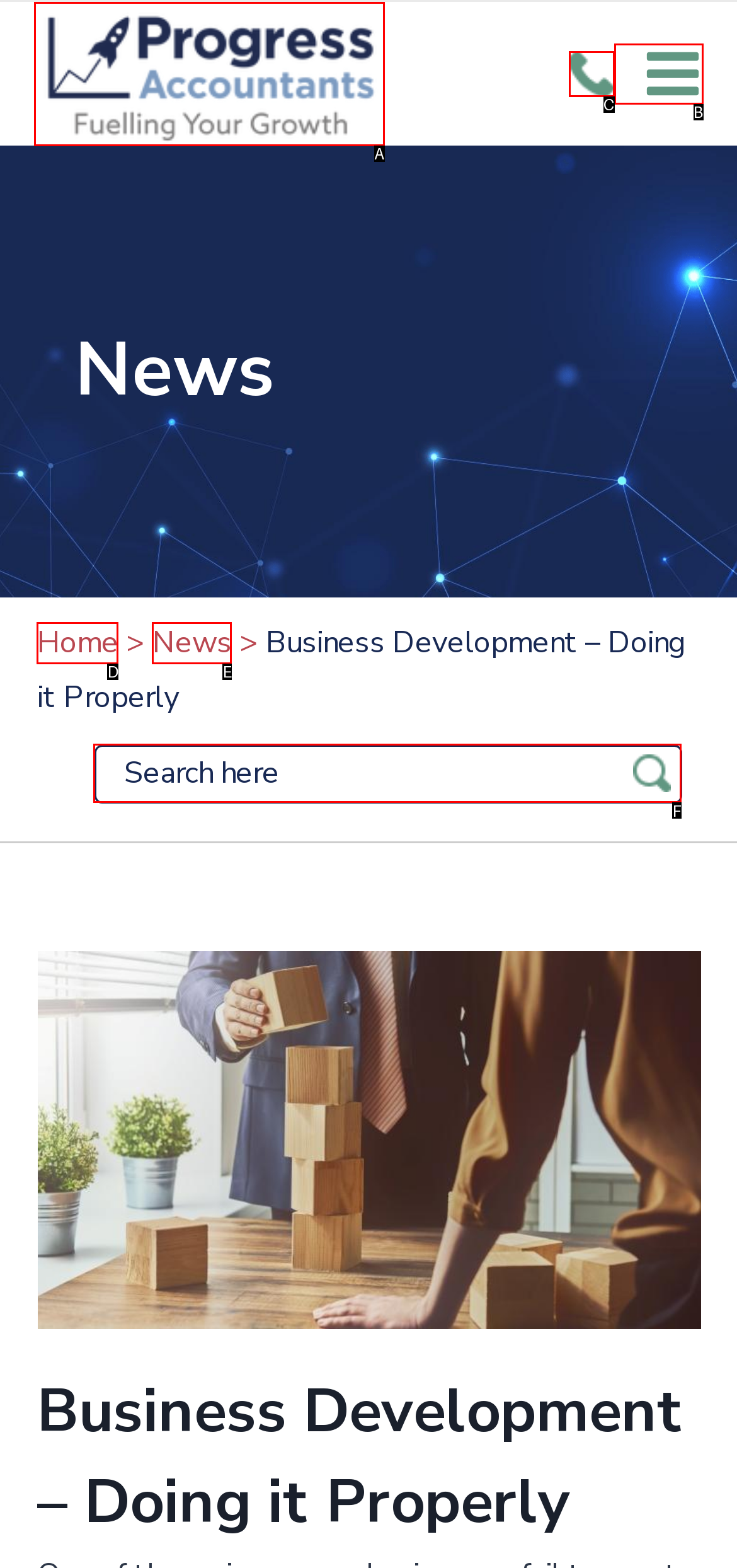Determine which option fits the following description: alt="Progress Accountants"
Answer with the corresponding option's letter directly.

A